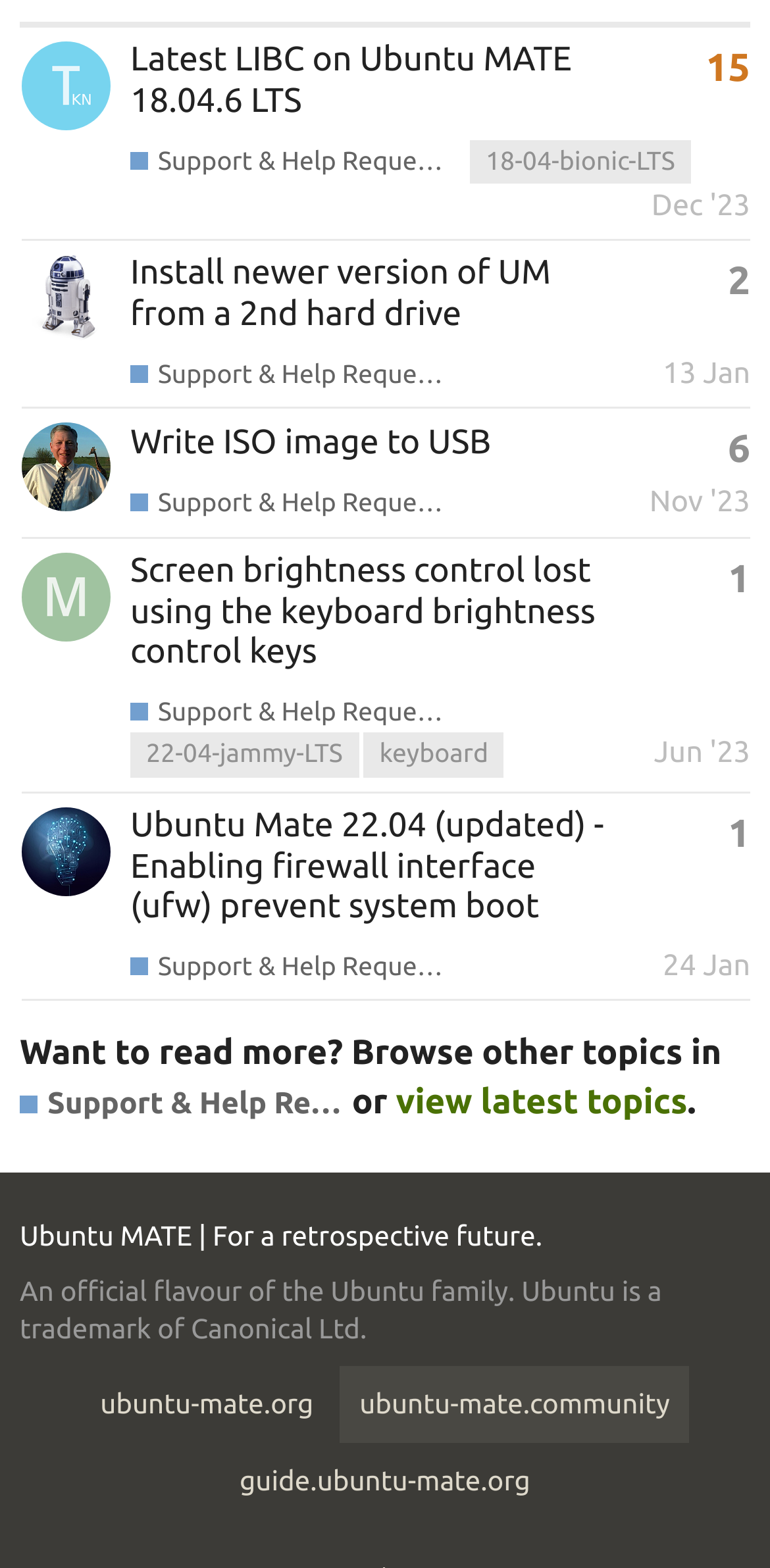What is the purpose of the webpage?
Please describe in detail the information shown in the image to answer the question.

I determined the answer by analyzing the overall structure and content of the webpage, which appears to be a forum or discussion board for Ubuntu MATE users to ask for help and support.